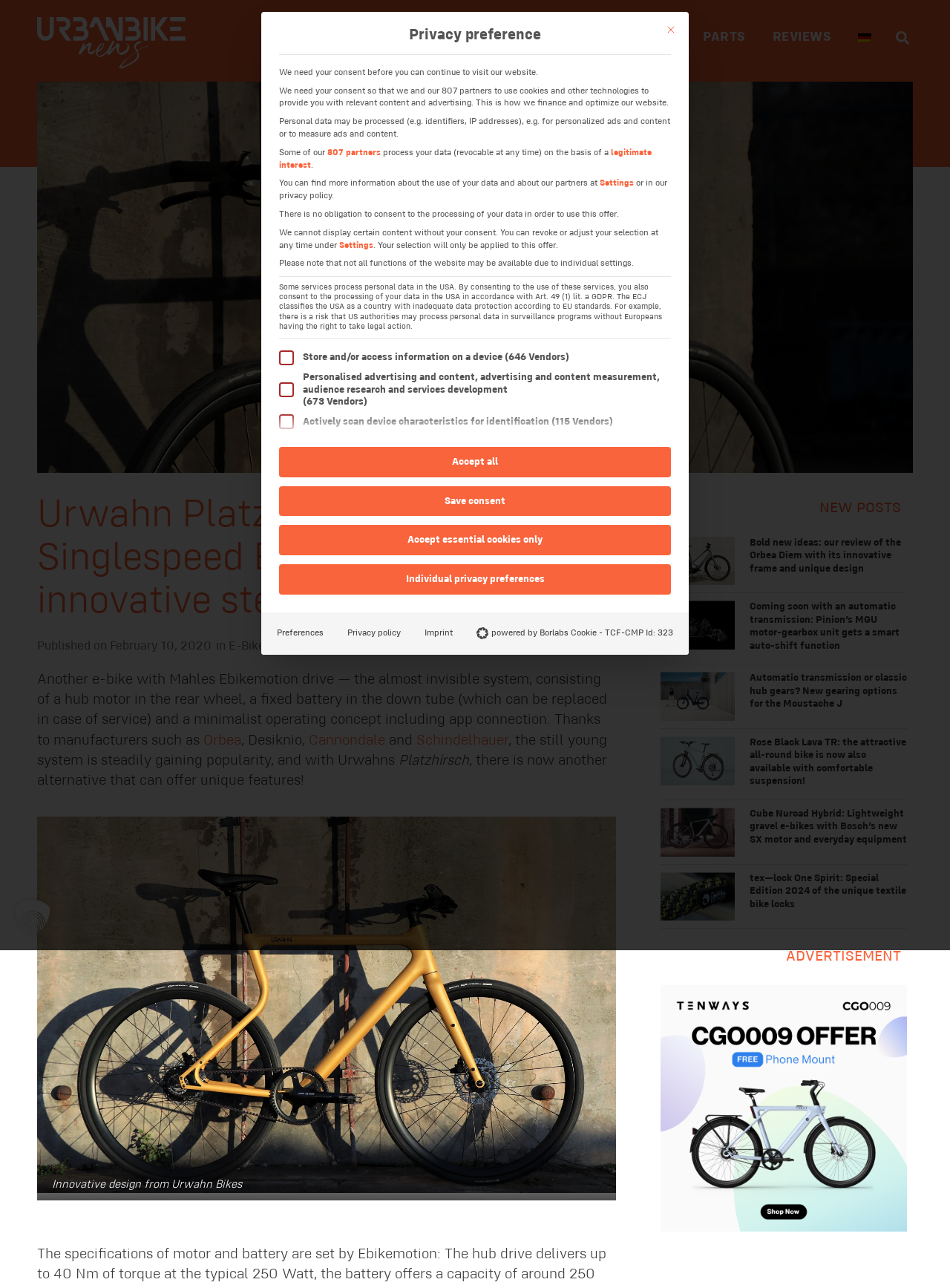How many main categories are there in the top navigation menu?
Look at the image and respond with a single word or a short phrase.

6